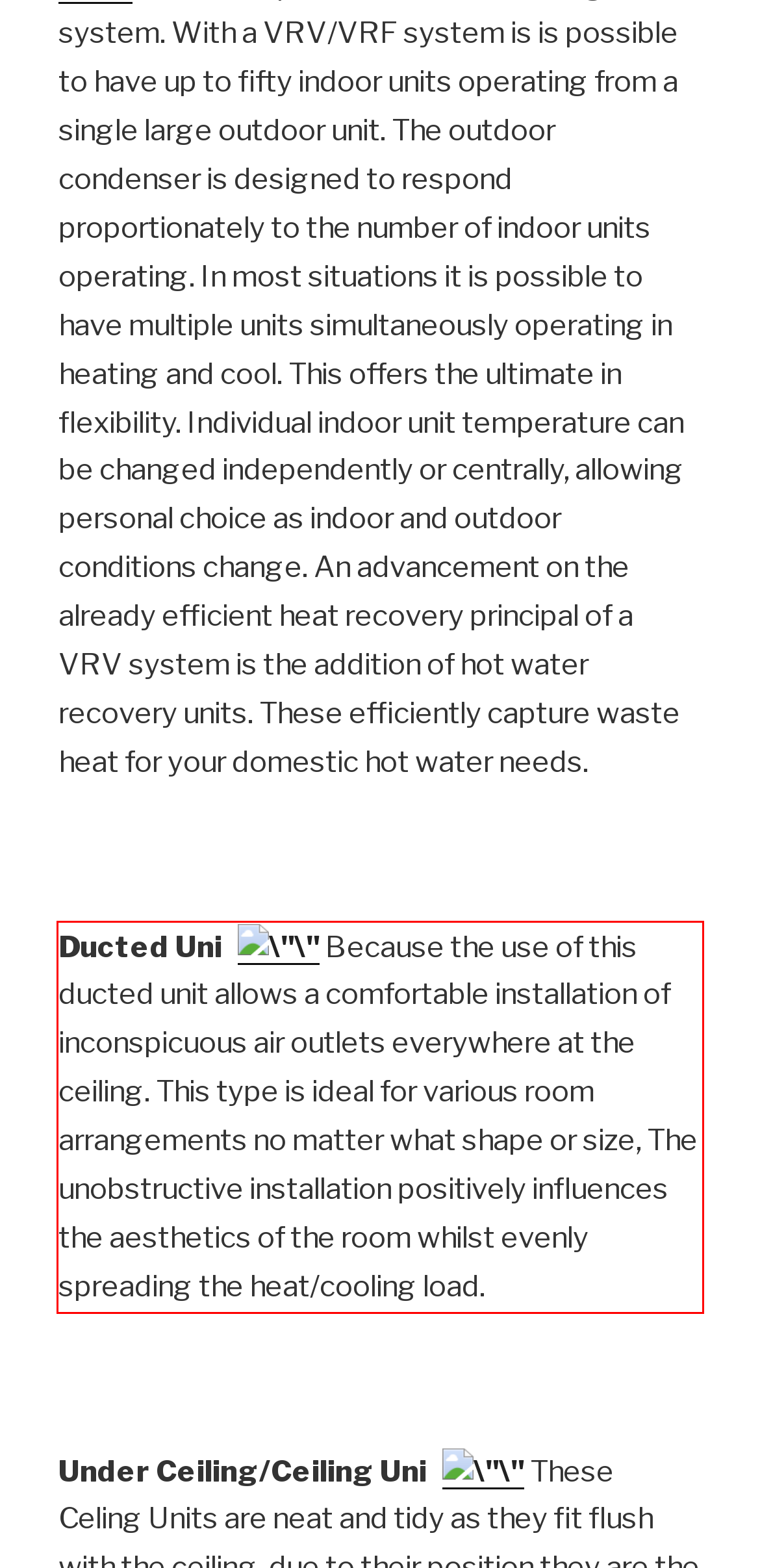Please use OCR to extract the text content from the red bounding box in the provided webpage screenshot.

Ducted Unit Because the use of this ducted unit allows a comfortable installation of inconspicuous air outlets everywhere at the ceiling. This type is ideal for various room arrangements no matter what shape or size, The unobstructive installation positively influences the aesthetics of the room whilst evenly spreading the heat/cooling load.